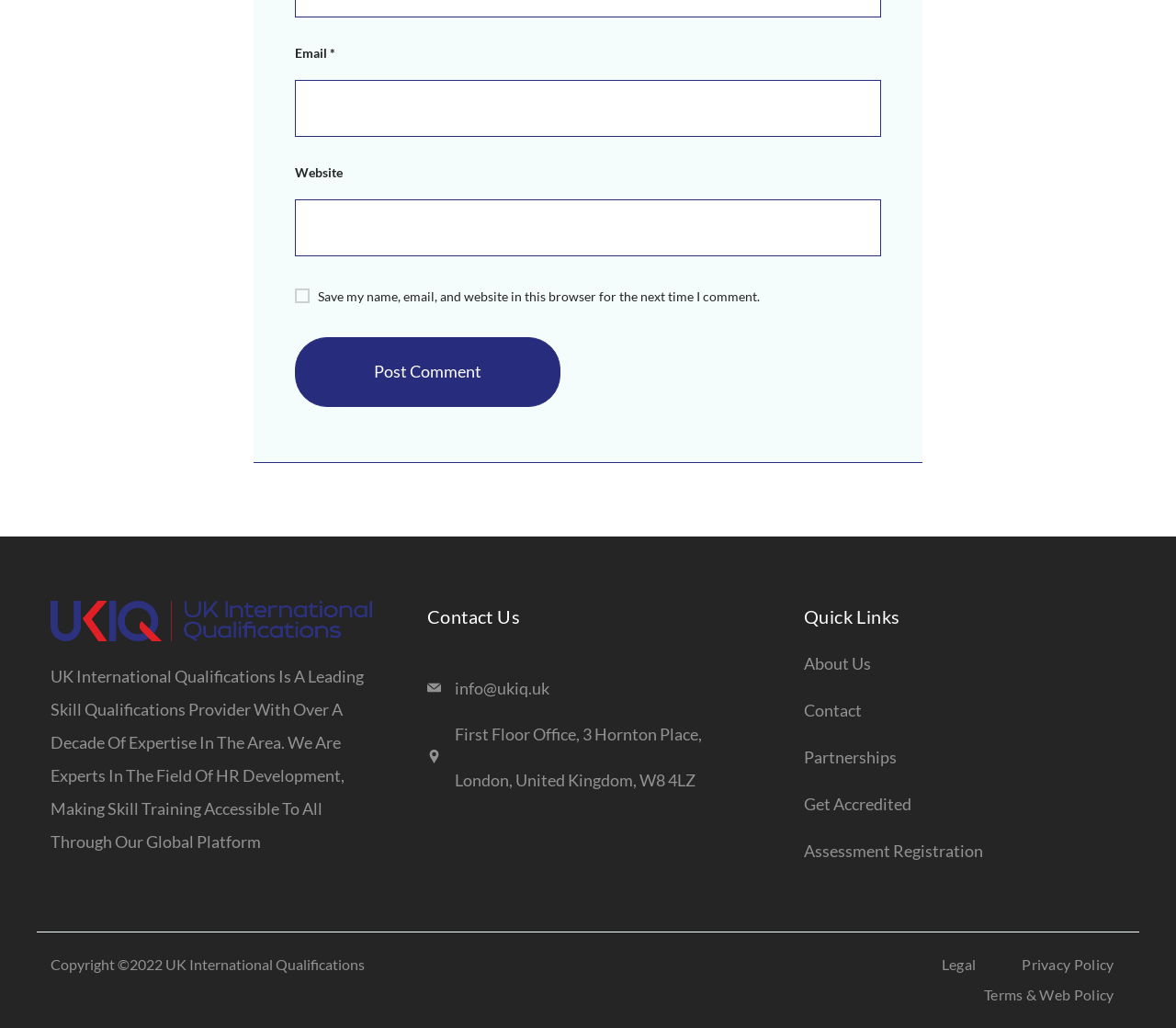Find the bounding box coordinates of the area to click in order to follow the instruction: "Click Post Comment".

[0.251, 0.328, 0.477, 0.396]